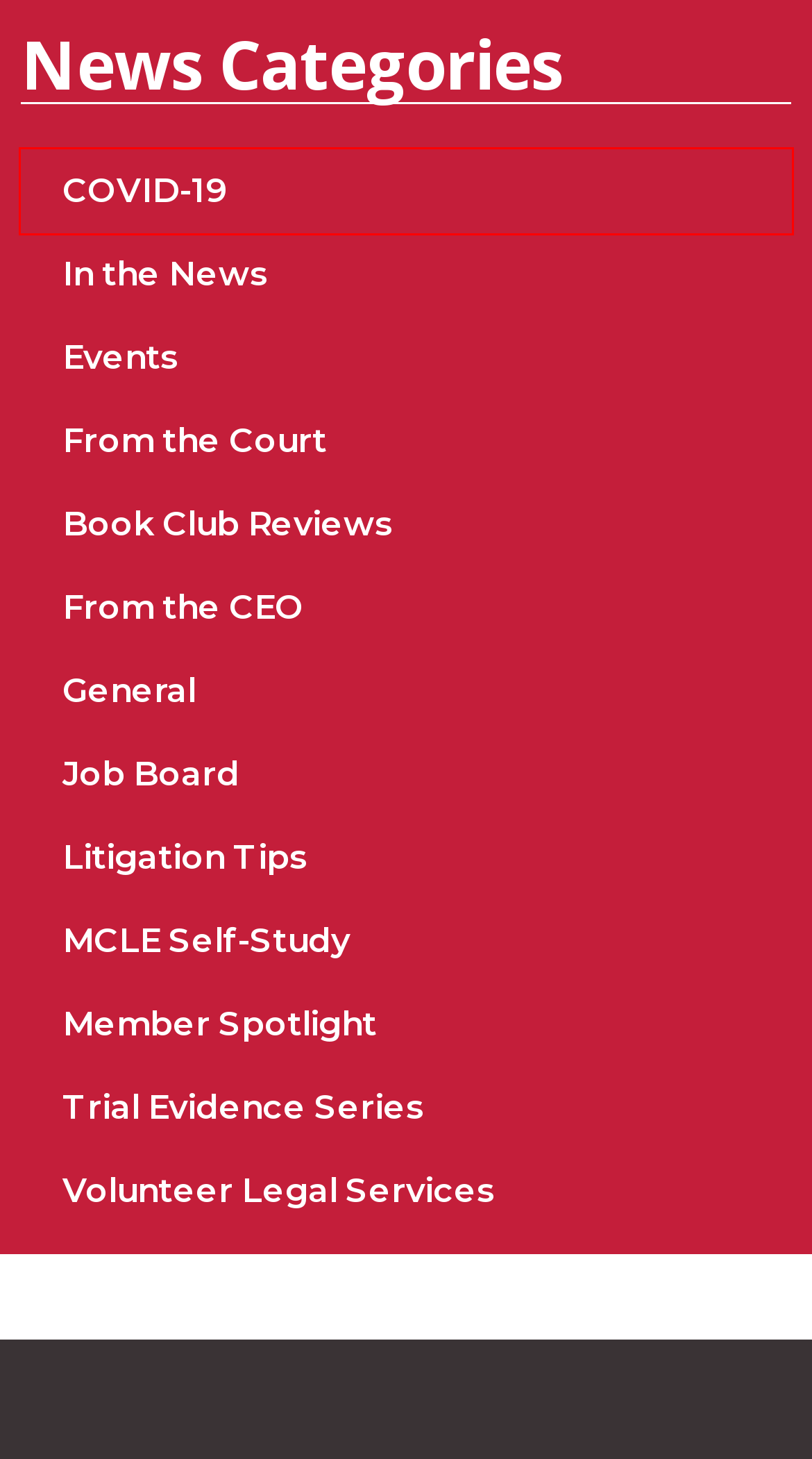You have a screenshot of a webpage with a red bounding box around an element. Choose the best matching webpage description that would appear after clicking the highlighted element. Here are the candidates:
A. From the Court Archives » Alameda County Bar Association
B. In the News Archives » Alameda County Bar Association
C. General Archives » Alameda County Bar Association
D. Volunteer Legal Services Archives » Alameda County Bar Association
E. Book Club Reviews Archives » Alameda County Bar Association
F. COVID-19 Archives » Alameda County Bar Association
G. Events Archives » Alameda County Bar Association
H. Job Board Archives » Alameda County Bar Association

F